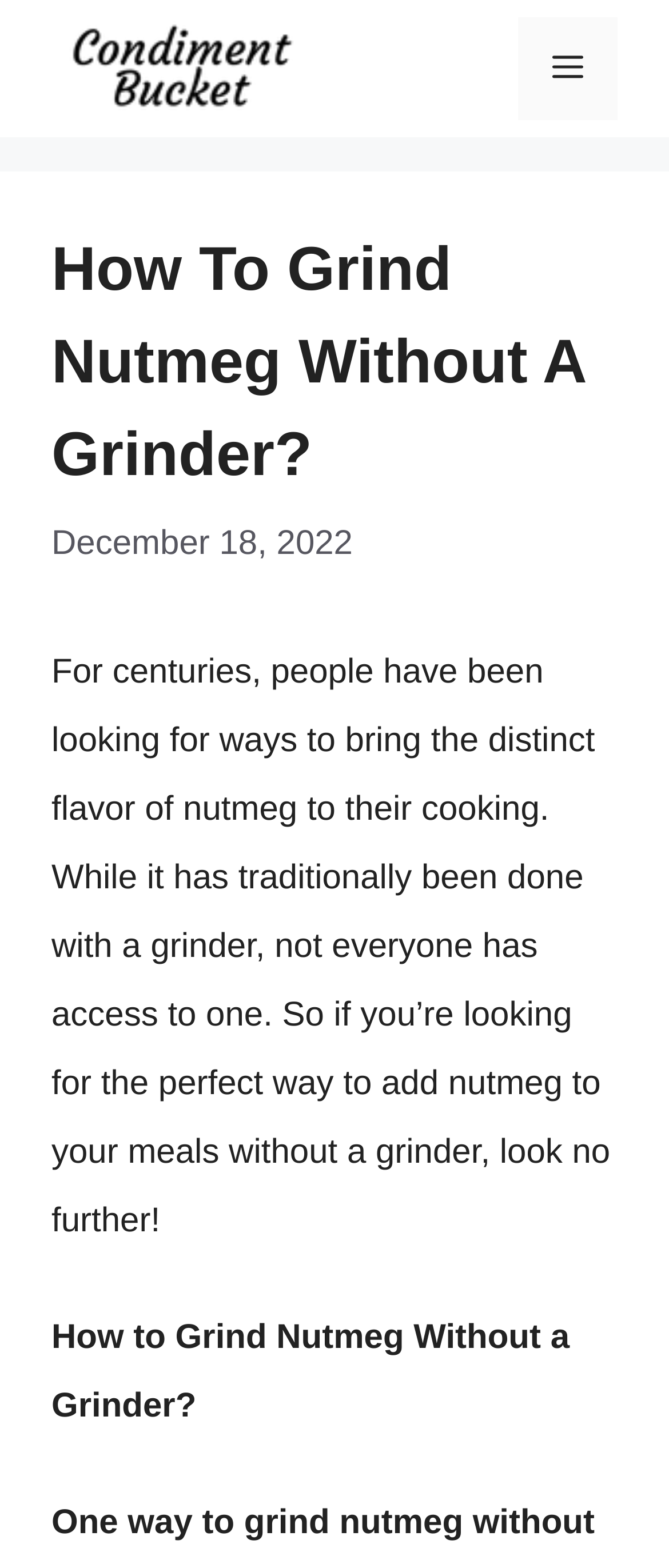Find the bounding box coordinates of the UI element according to this description: "alt="sleep aid gadgets for relaxation"".

None